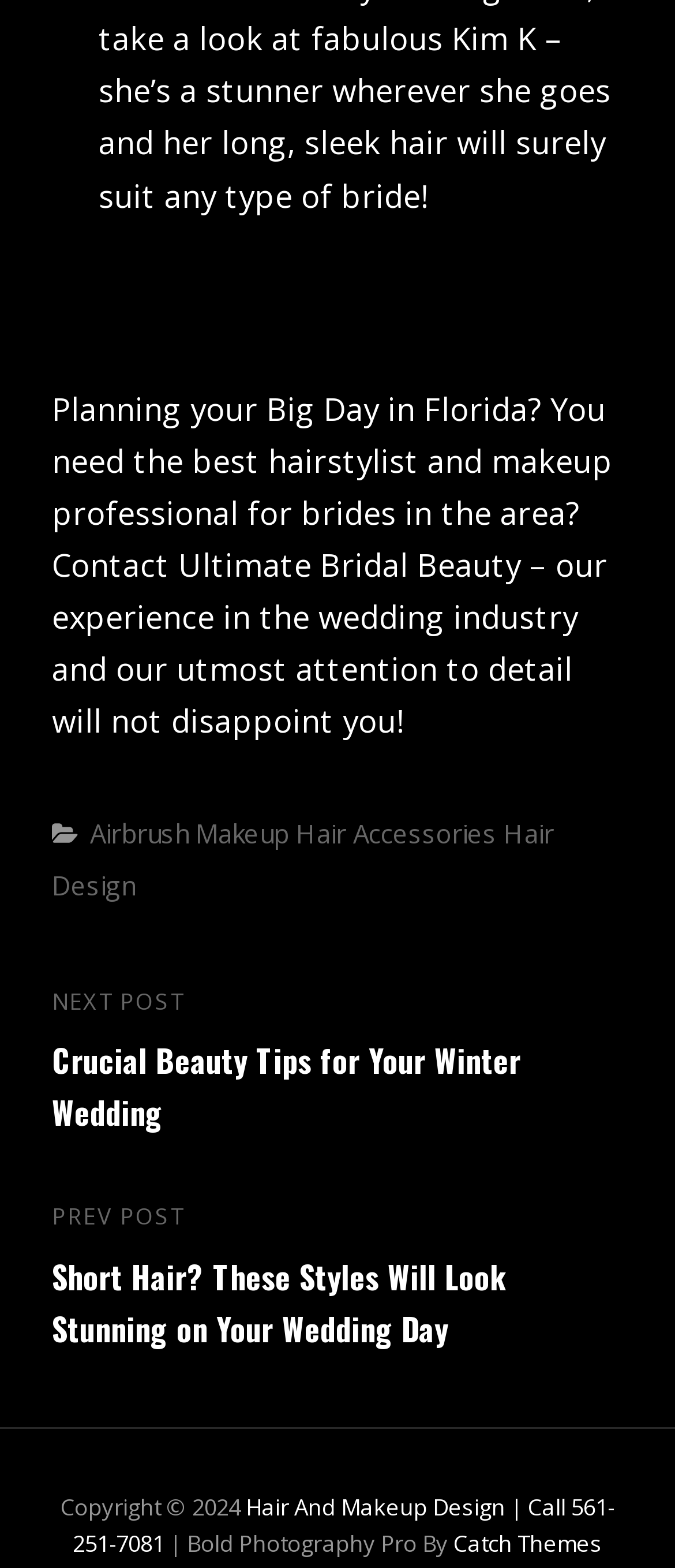Please analyze the image and provide a thorough answer to the question:
What is the title of the previous post?

The title of the previous post is mentioned in the link 'Previous Post Short Hair? These Styles Will Look Stunning on Your Wedding Day' which is located in the post navigation section of the webpage.